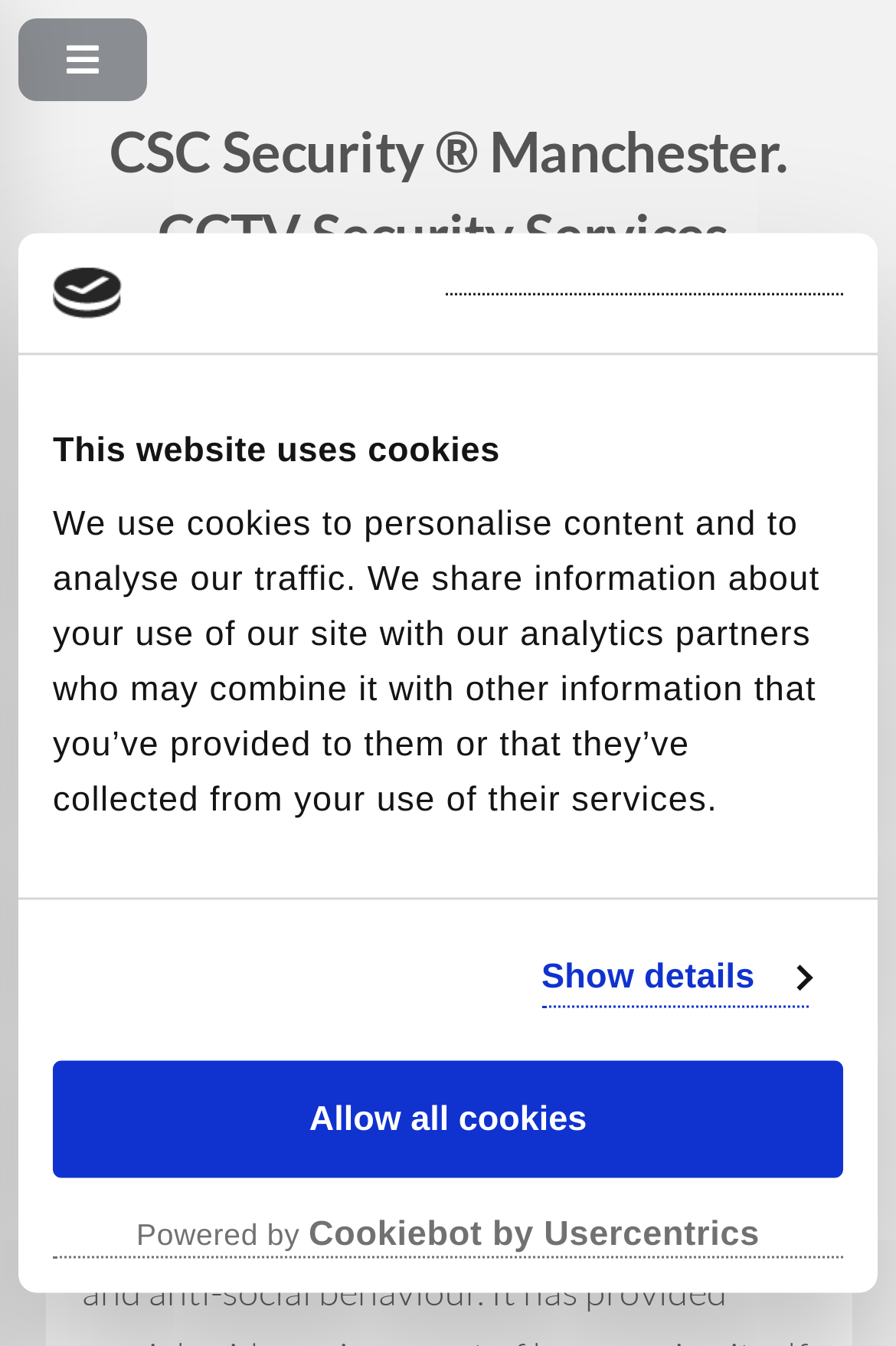What is the name of the company that powered the cookie consent feature?
Using the image, provide a concise answer in one word or a short phrase.

Usercentrics